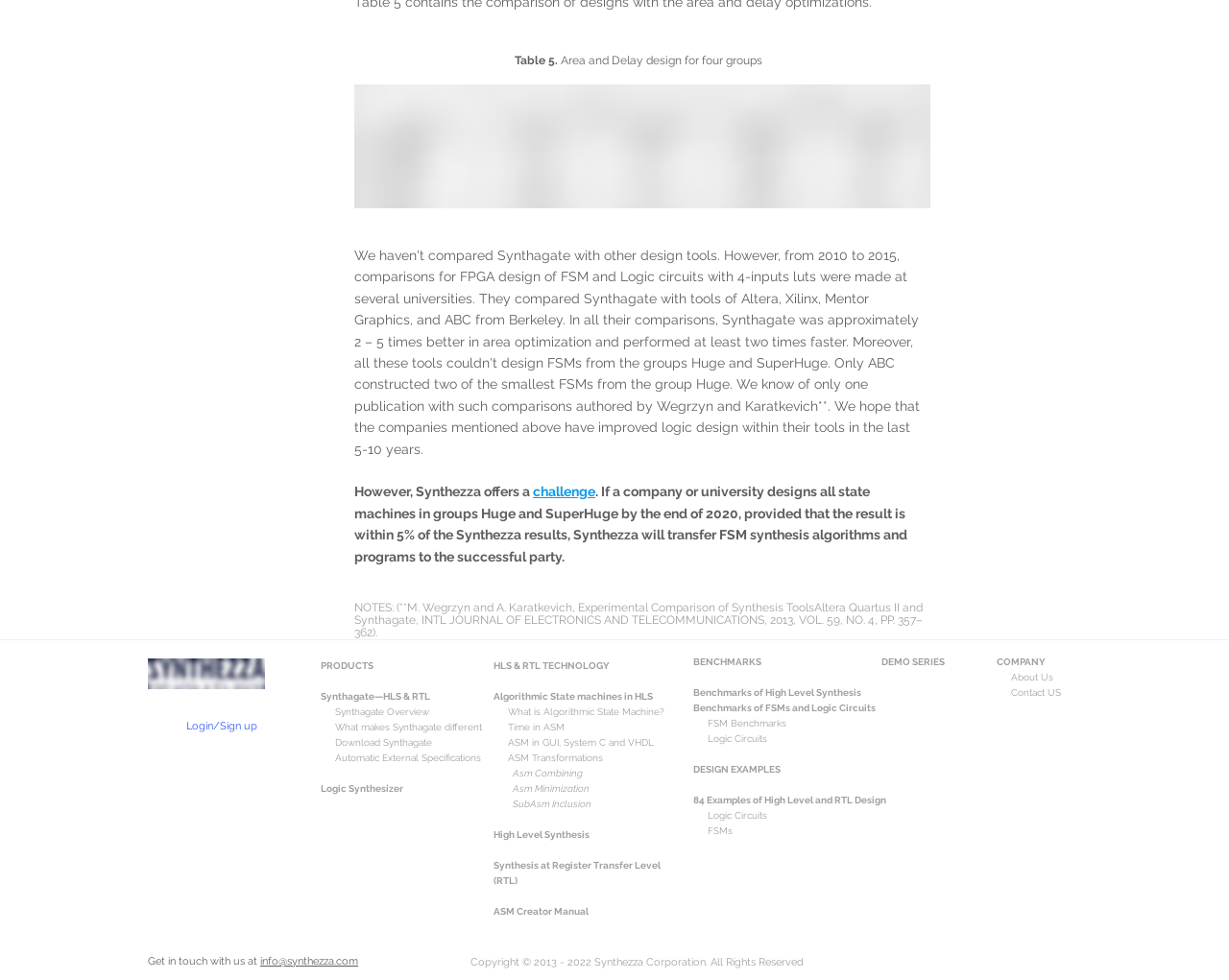Please provide a one-word or phrase answer to the question: 
What is the topic of the article cited in the NOTES section?

Experimental Comparison of Synthesis Tools